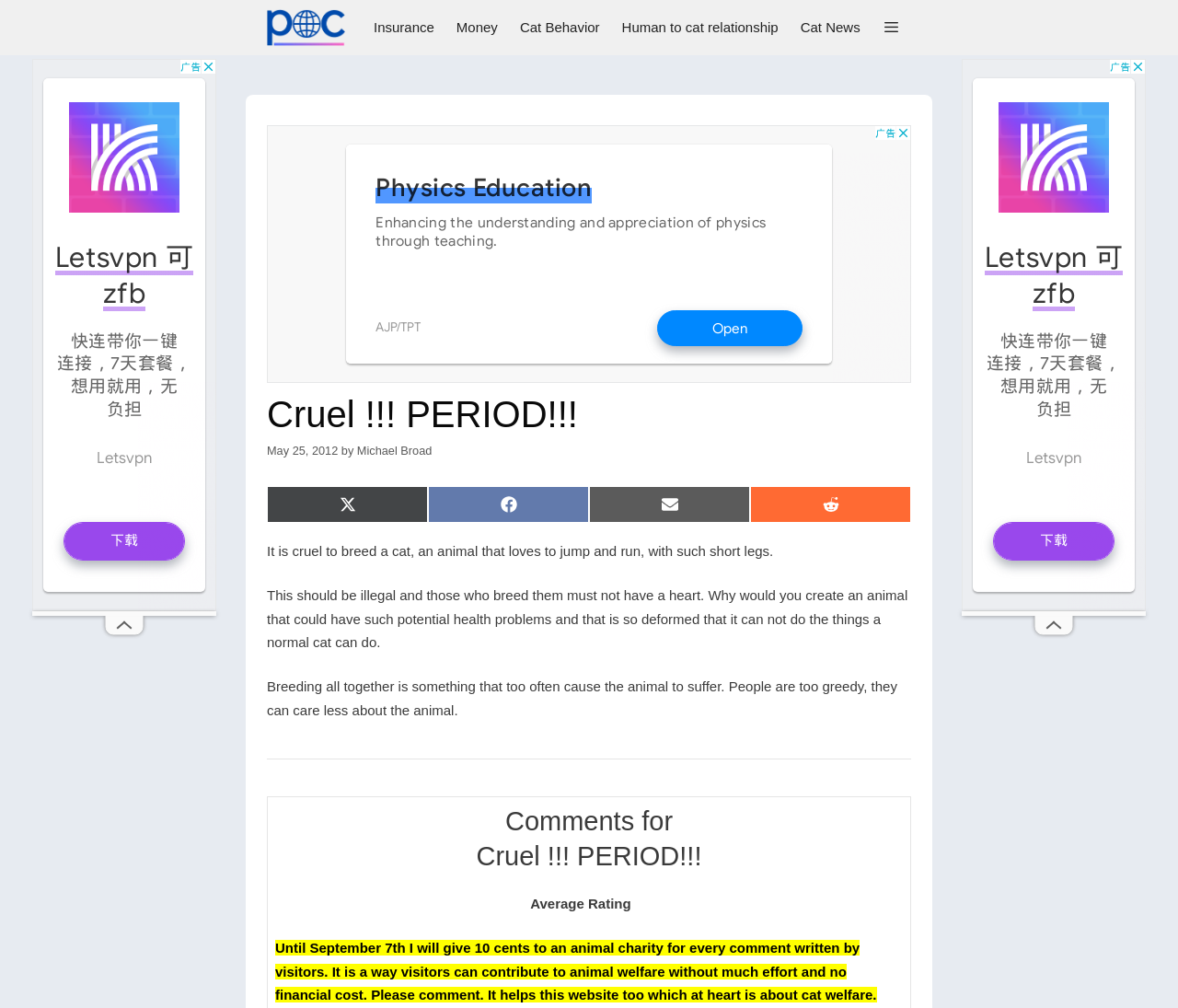Show the bounding box coordinates of the region that should be clicked to follow the instruction: "Click on the 'Cat Behavior' link."

[0.432, 0.0, 0.518, 0.055]